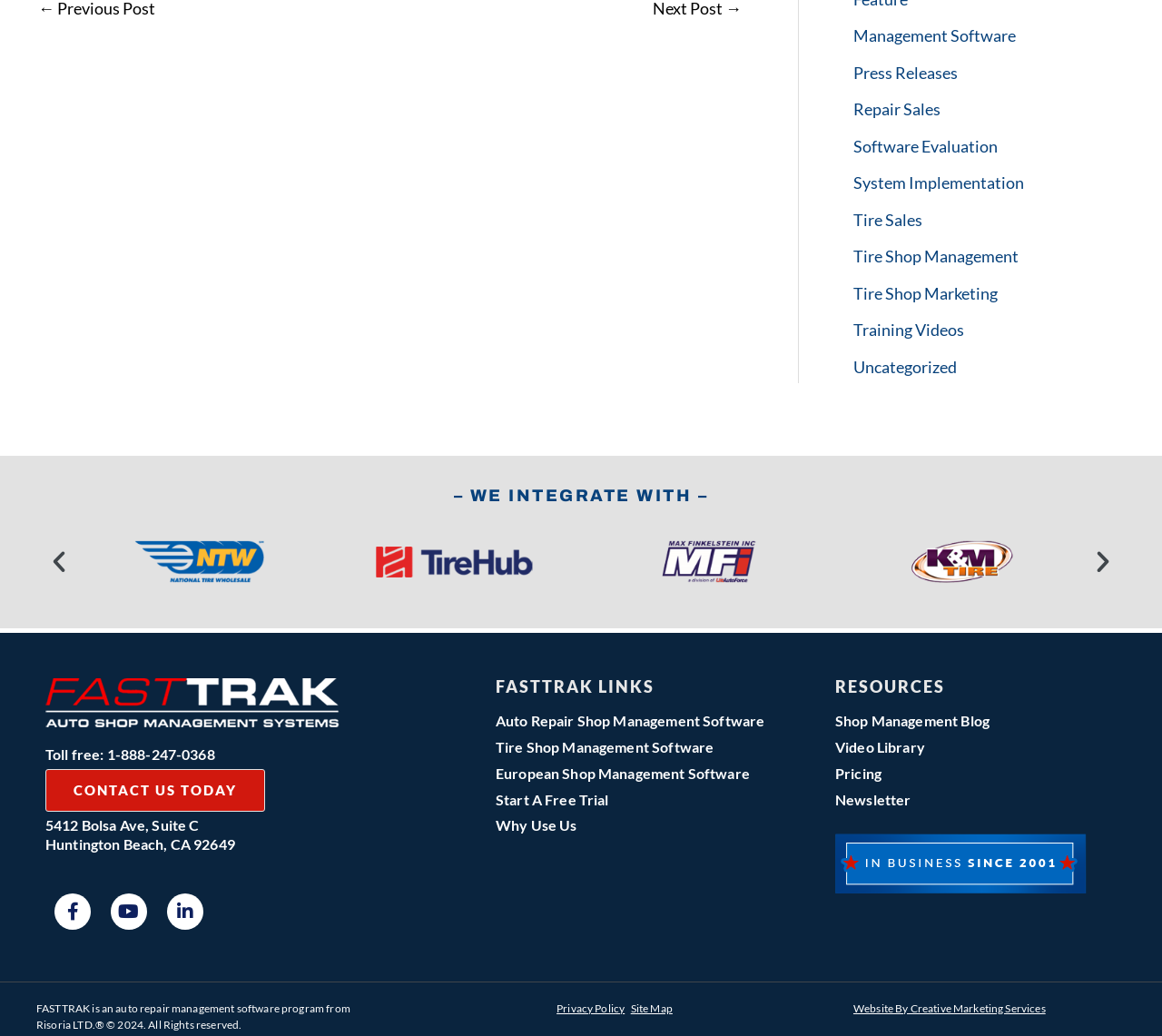From the webpage screenshot, predict the bounding box coordinates (top-left x, top-left y, bottom-right x, bottom-right y) for the UI element described here: Auto Repair Shop Management Software

[0.427, 0.687, 0.658, 0.704]